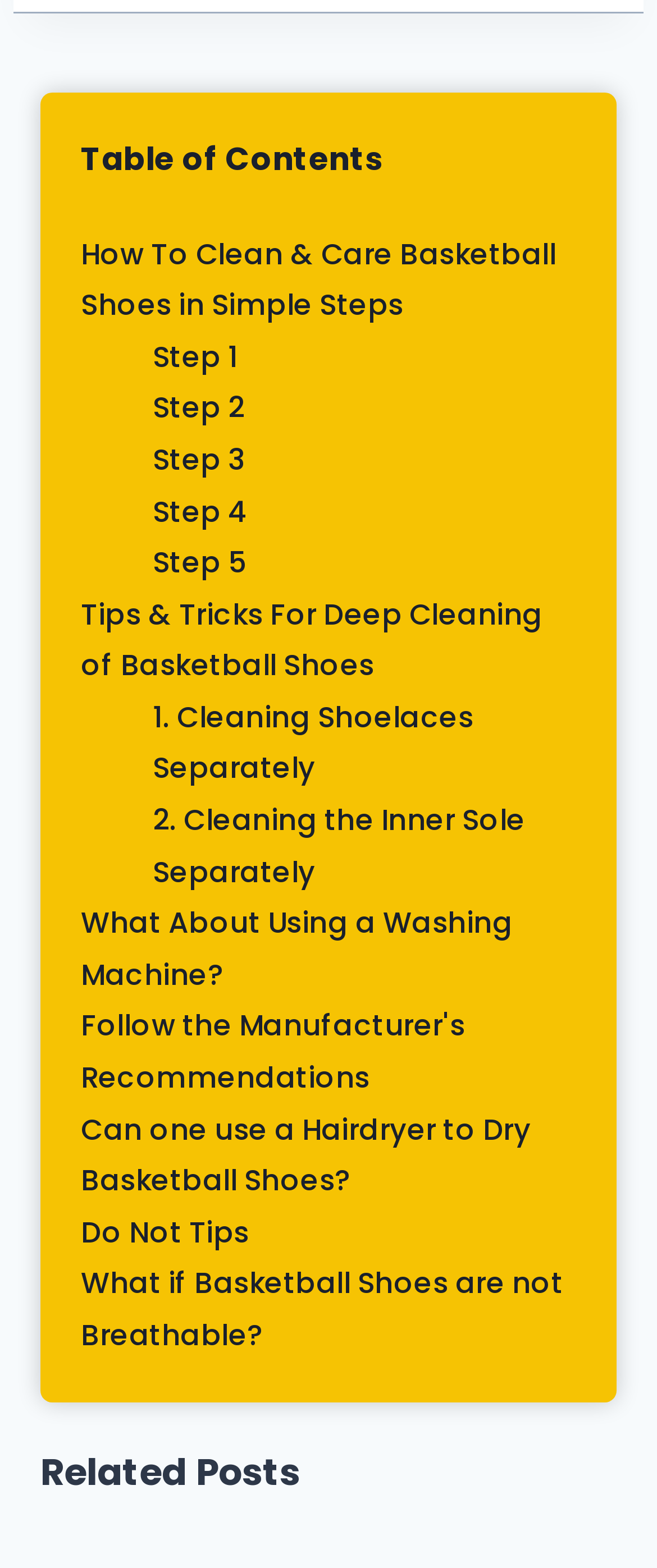Please identify the bounding box coordinates of the clickable element to fulfill the following instruction: "Check 'Related Posts'". The coordinates should be four float numbers between 0 and 1, i.e., [left, top, right, bottom].

[0.062, 0.921, 0.938, 0.957]